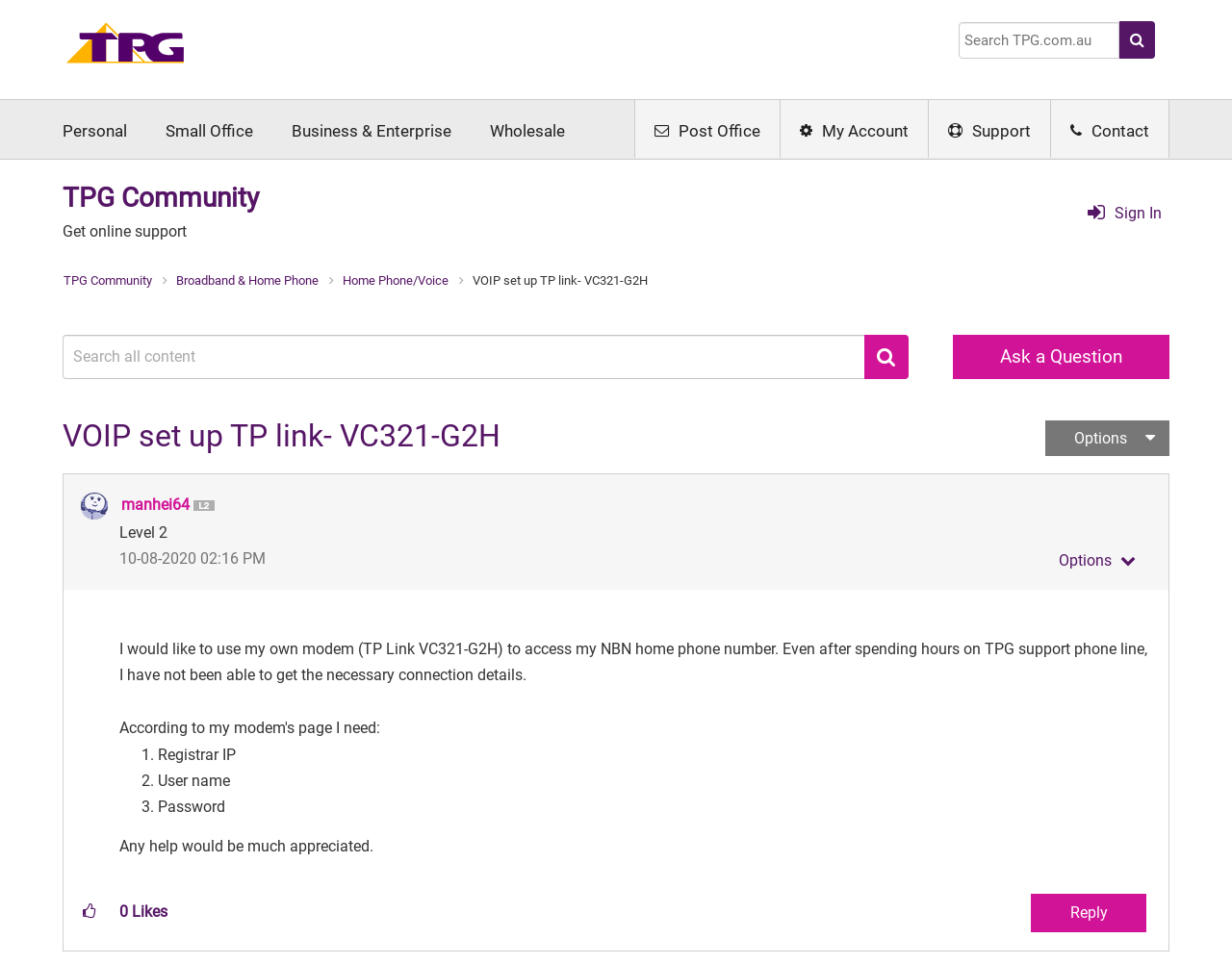Based on the element description: "Support", identify the UI element and provide its bounding box coordinates. Use four float numbers between 0 and 1, [left, top, right, bottom].

[0.753, 0.104, 0.852, 0.164]